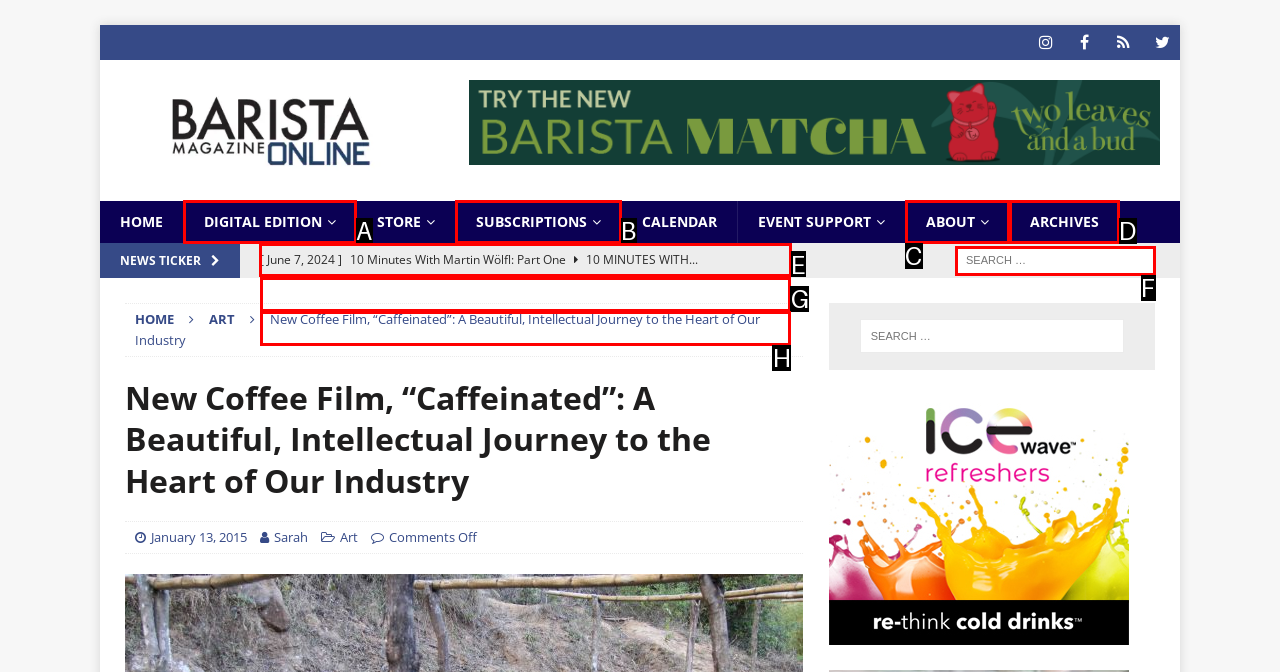What option should I click on to execute the task: Check the latest news? Give the letter from the available choices.

E